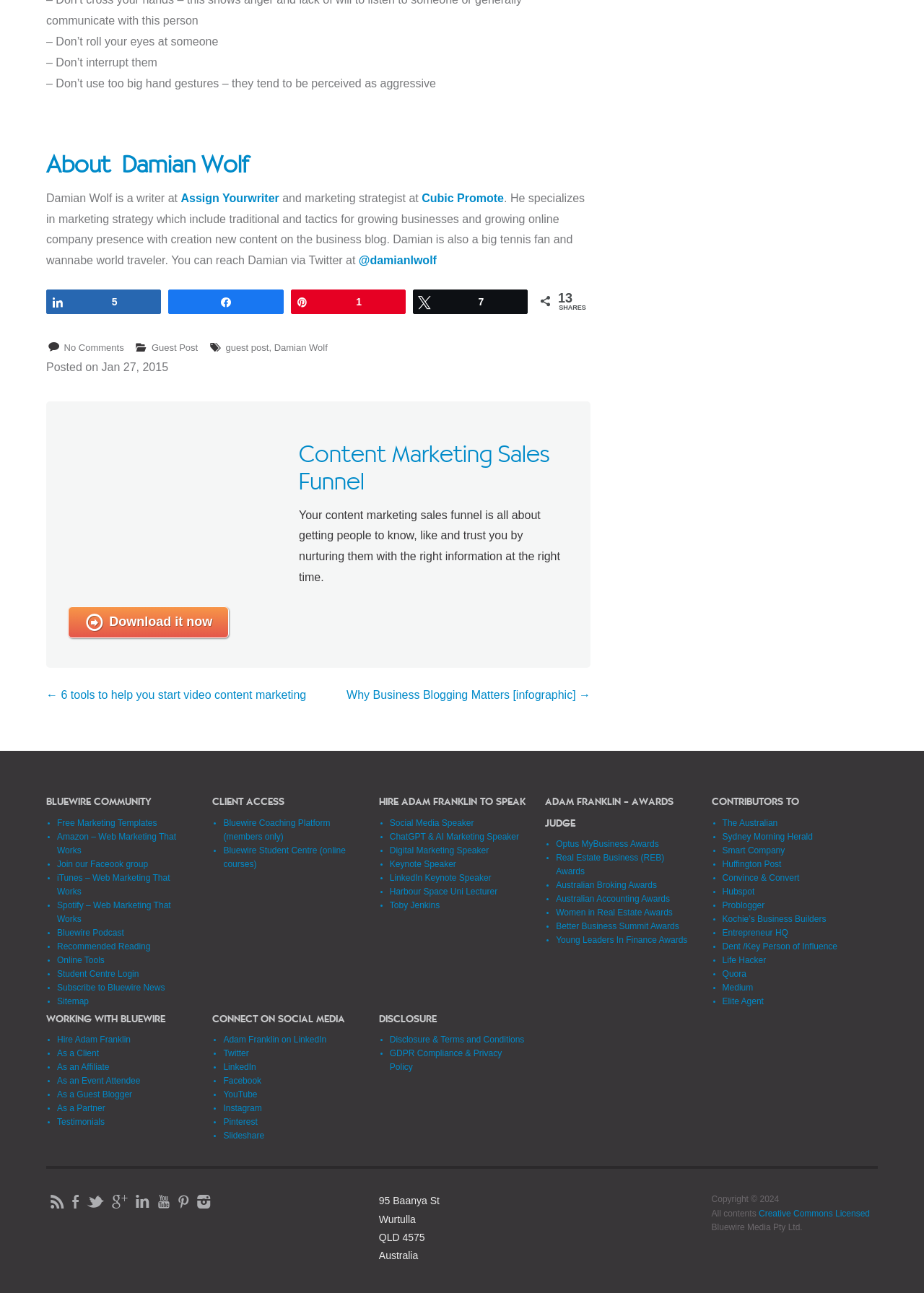Provide a brief response in the form of a single word or phrase:
What is Damian Wolf's profession?

writer and marketing strategist